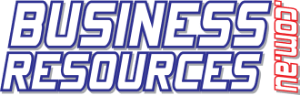What is the purpose of the logo?
Answer with a single word or short phrase according to what you see in the image.

To connect entrepreneurs with resources